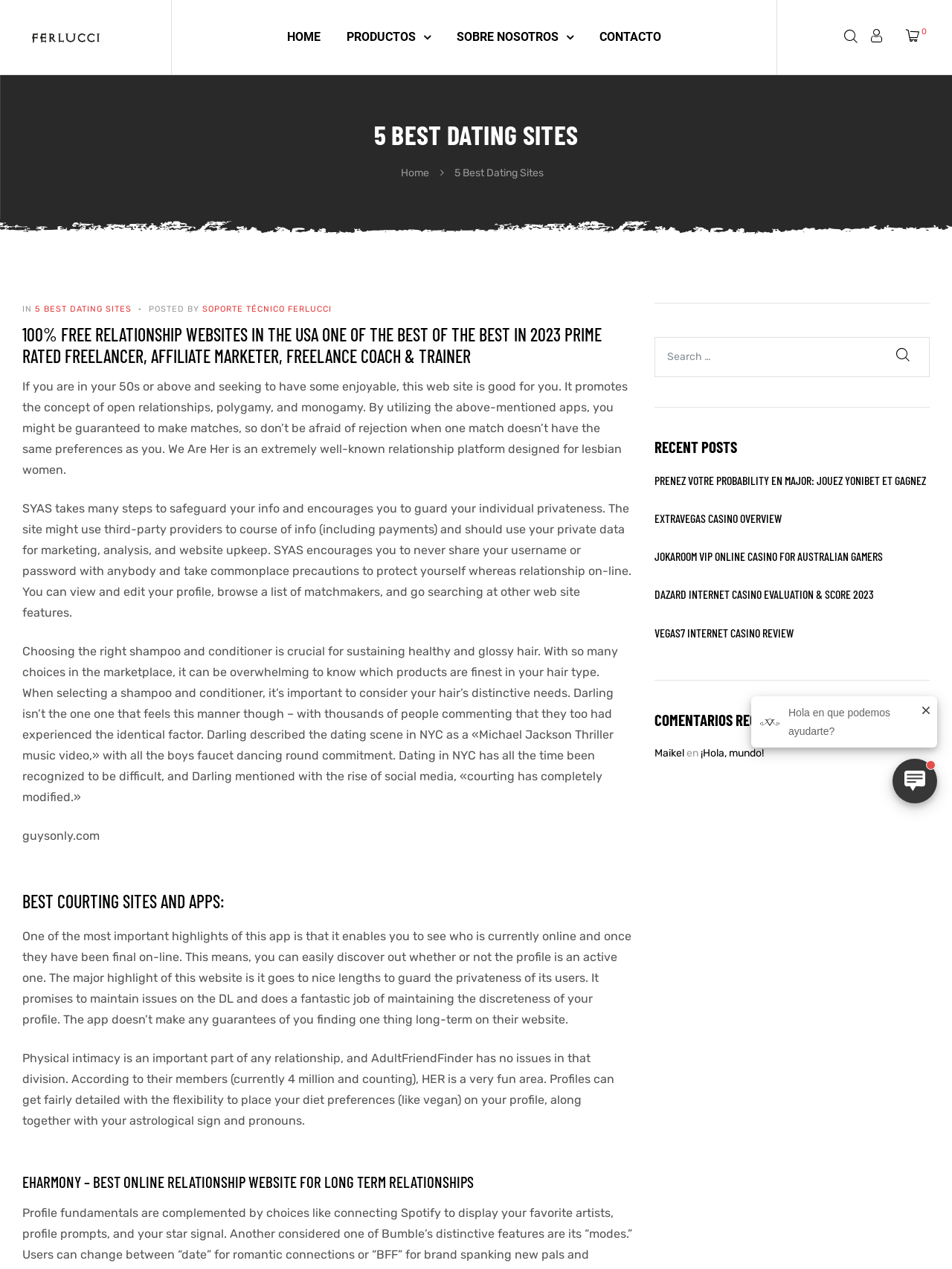Predict the bounding box coordinates of the area that should be clicked to accomplish the following instruction: "Search for something". The bounding box coordinates should consist of four float numbers between 0 and 1, i.e., [left, top, right, bottom].

[0.886, 0.019, 0.901, 0.039]